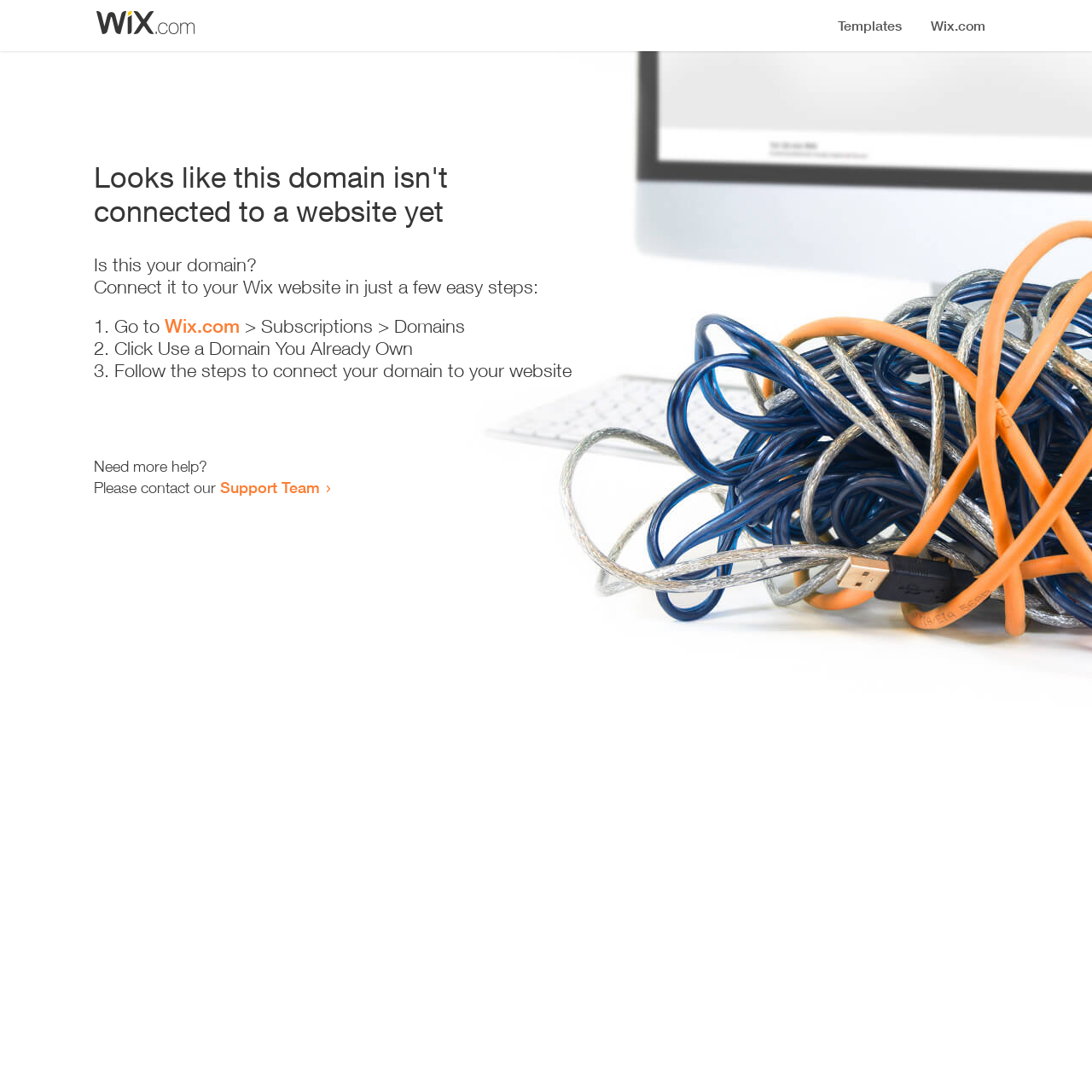Using the given element description, provide the bounding box coordinates (top-left x, top-left y, bottom-right x, bottom-right y) for the corresponding UI element in the screenshot: Wix.com

[0.151, 0.288, 0.22, 0.309]